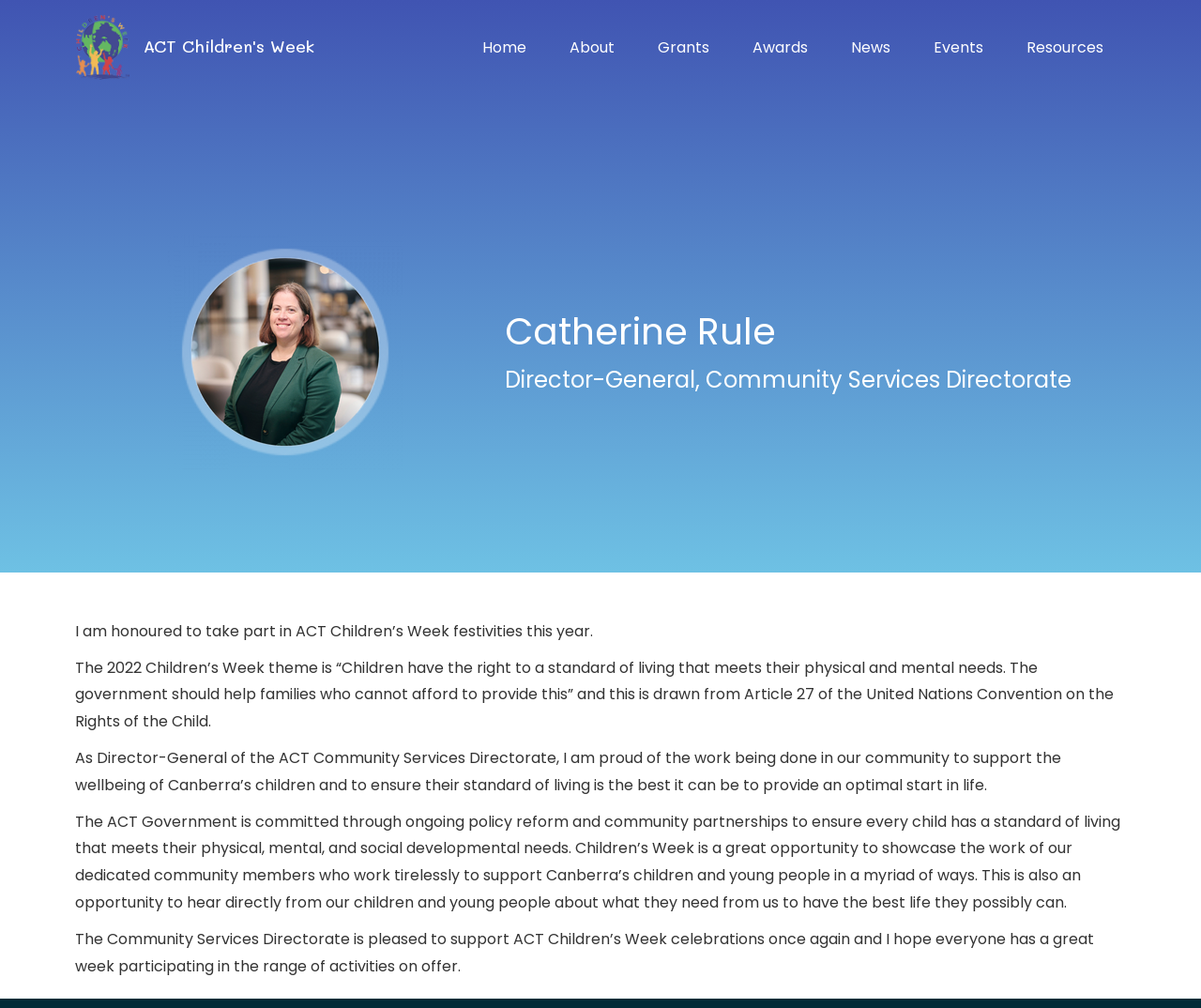Please identify the bounding box coordinates of the element's region that needs to be clicked to fulfill the following instruction: "Click on ACT Children's Week link". The bounding box coordinates should consist of four float numbers between 0 and 1, i.e., [left, top, right, bottom].

[0.063, 0.035, 0.108, 0.057]